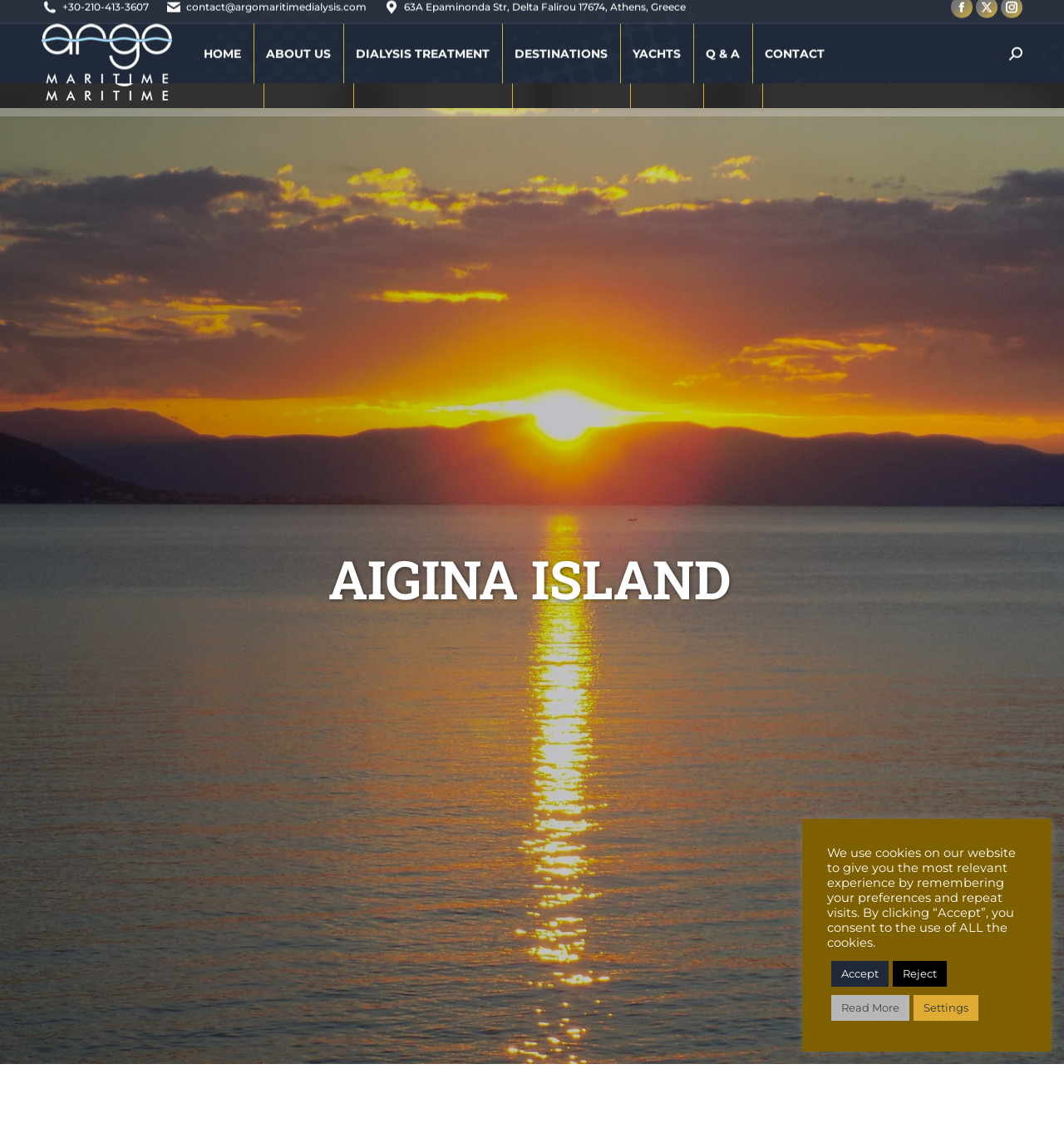Determine the bounding box coordinates of the UI element described by: "Go to Top".

[0.961, 0.898, 0.992, 0.928]